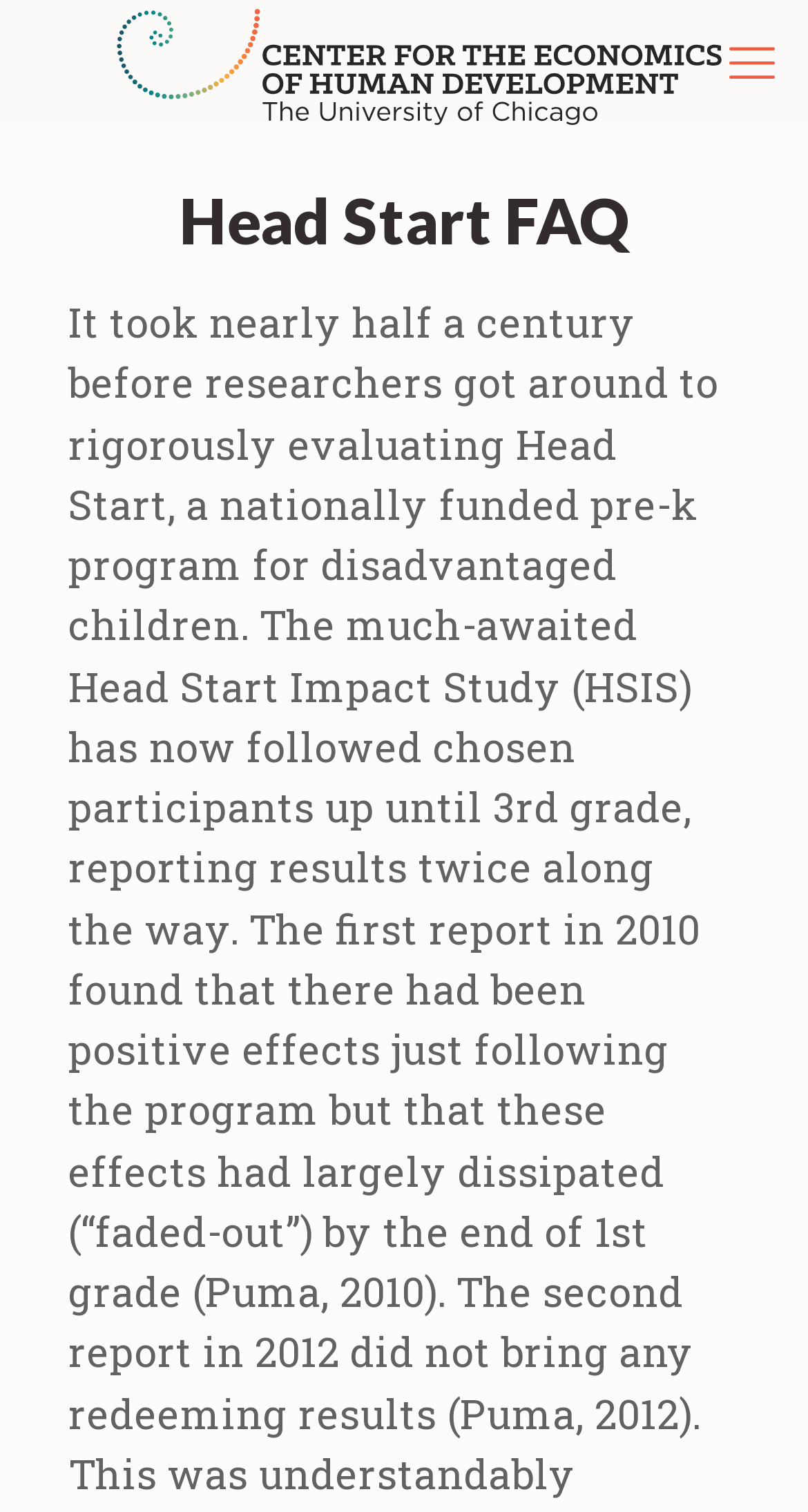Determine the bounding box coordinates (top-left x, top-left y, bottom-right x, bottom-right y) of the UI element described in the following text: aria-label="mobile menu"

[0.887, 0.018, 0.974, 0.064]